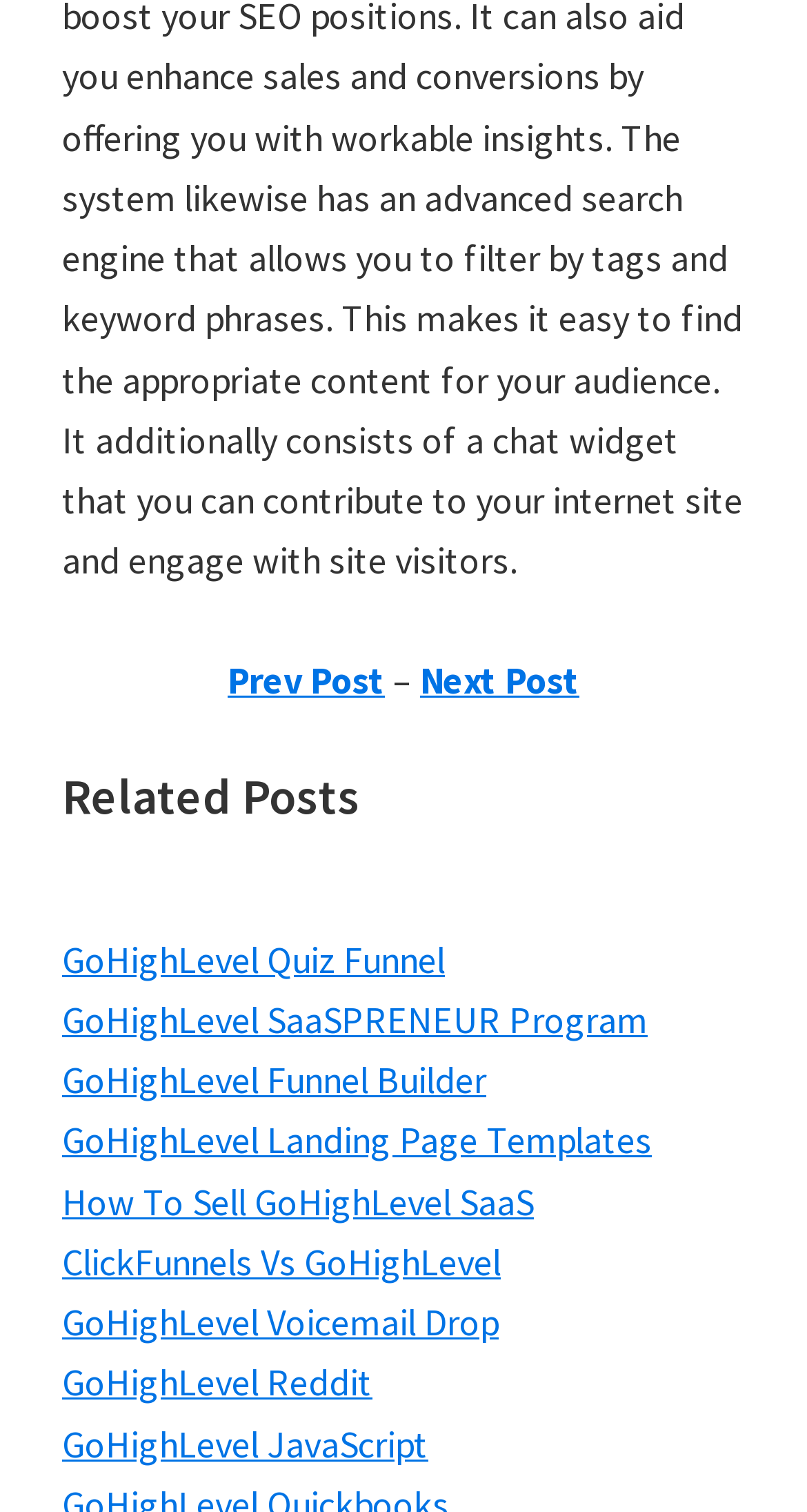Bounding box coordinates should be in the format (top-left x, top-left y, bottom-right x, bottom-right y) and all values should be floating point numbers between 0 and 1. Determine the bounding box coordinate for the UI element described as: GoHighLevel Landing Page Templates

[0.077, 0.738, 0.808, 0.77]